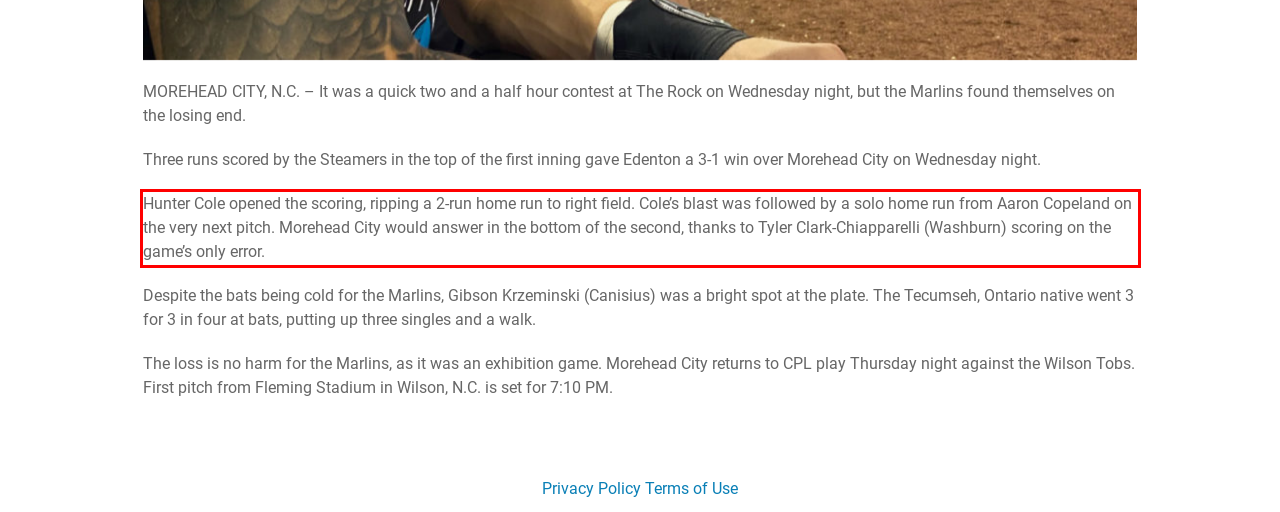Given a screenshot of a webpage with a red bounding box, please identify and retrieve the text inside the red rectangle.

Hunter Cole opened the scoring, ripping a 2-run home run to right field. Cole’s blast was followed by a solo home run from Aaron Copeland on the very next pitch. Morehead City would answer in the bottom of the second, thanks to Tyler Clark-Chiapparelli (Washburn) scoring on the game’s only error.